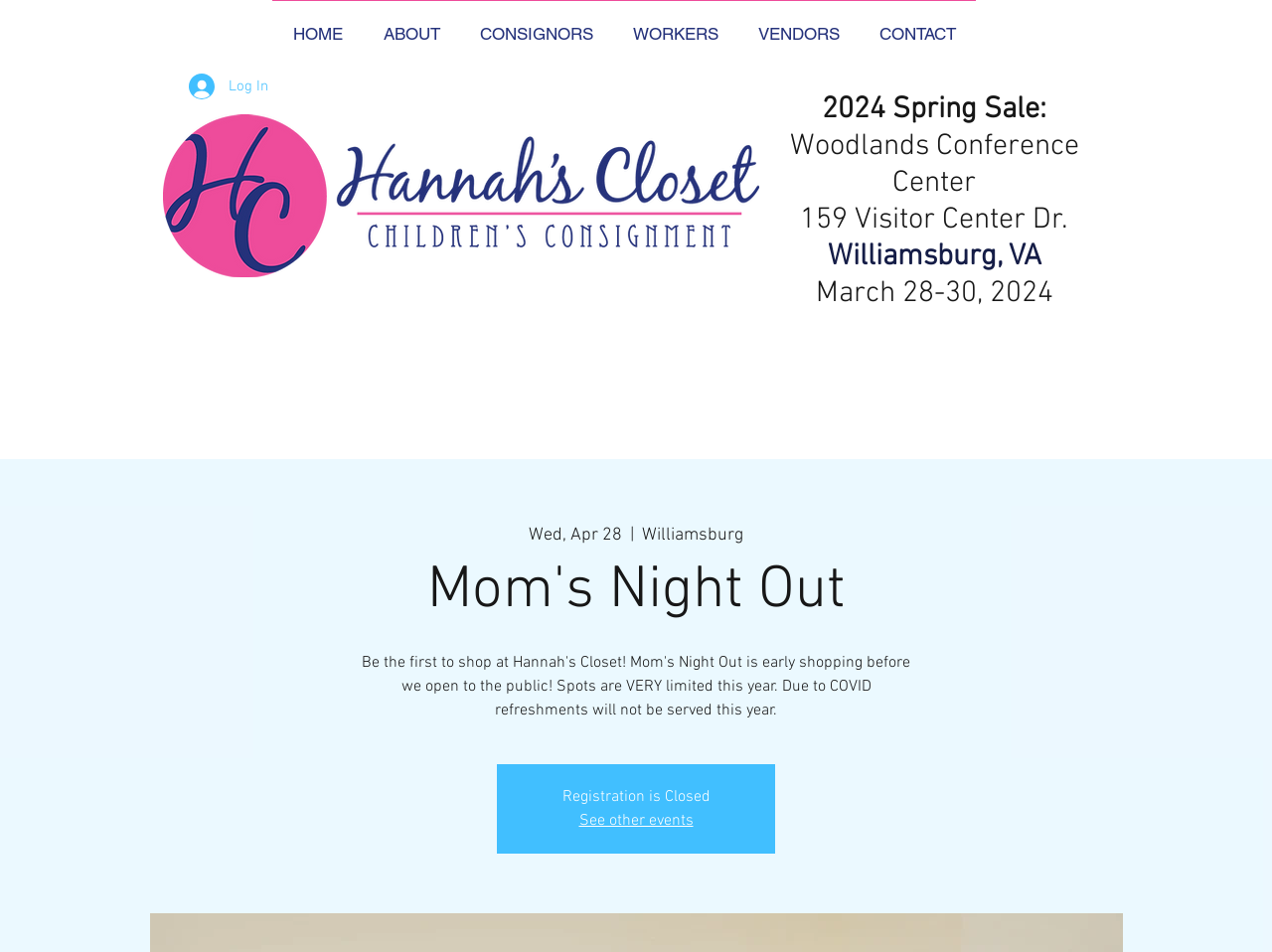What is the date range of the 2024 Spring Sale?
Carefully analyze the image and provide a thorough answer to the question.

I found the date range of the 2024 Spring Sale by looking at the StaticText element that contains the text 'March 28-30, 2024'. This indicates that the sale will take place from March 28 to March 30, 2024.